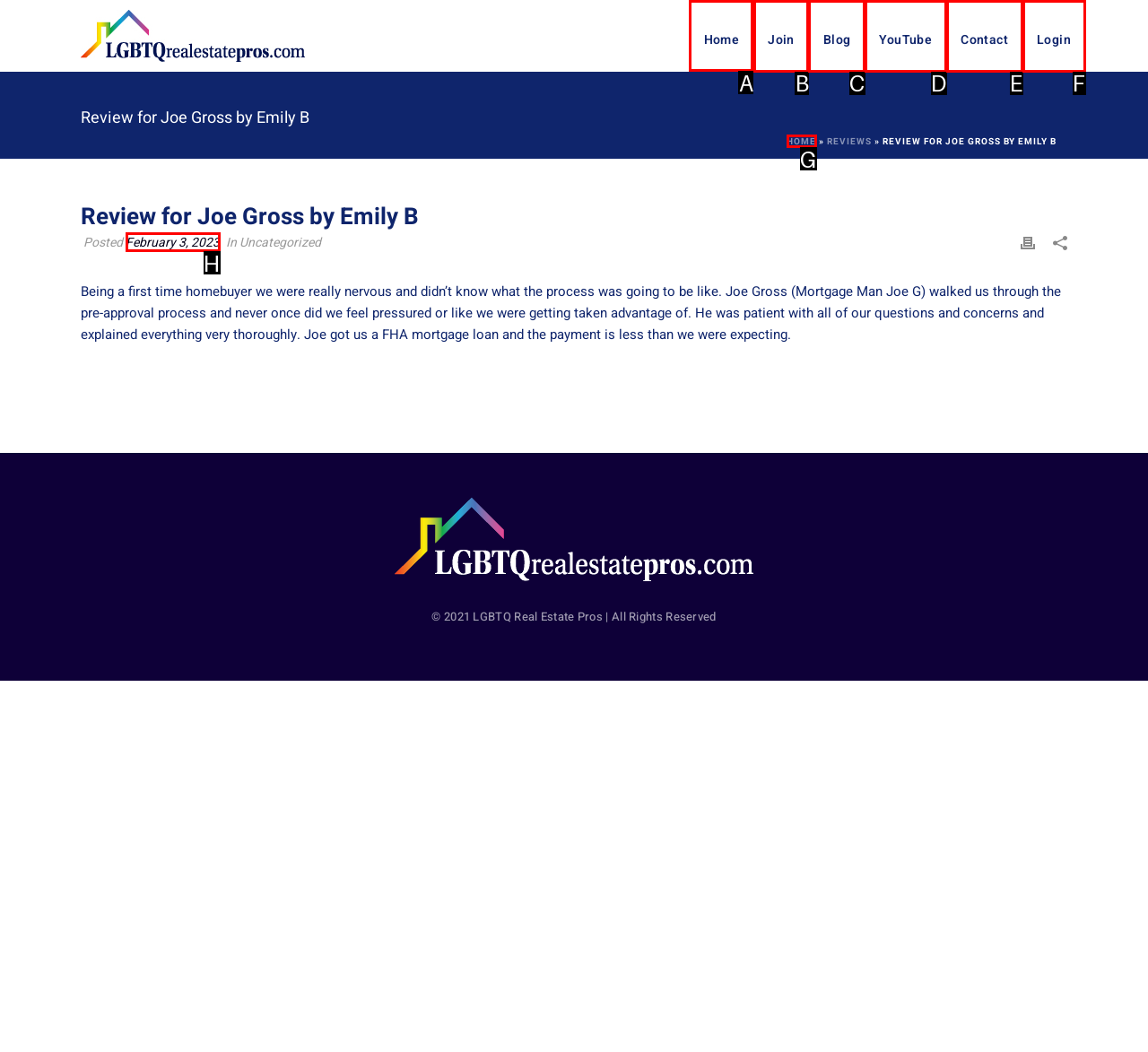Specify which UI element should be clicked to accomplish the task: Click the Home link. Answer with the letter of the correct choice.

A